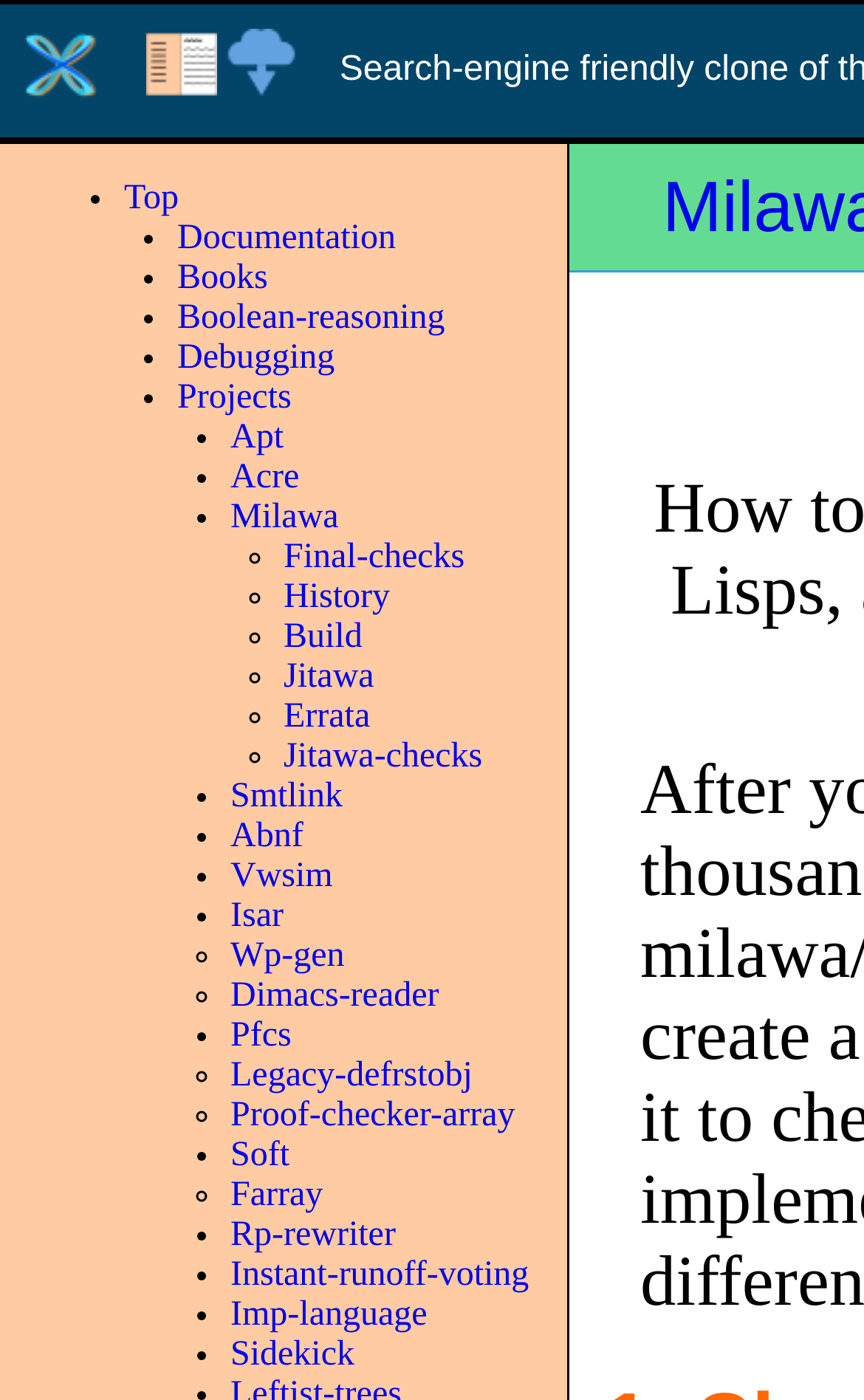Please predict the bounding box coordinates of the element's region where a click is necessary to complete the following instruction: "Check Final-checks". The coordinates should be represented by four float numbers between 0 and 1, i.e., [left, top, right, bottom].

[0.328, 0.384, 0.538, 0.411]